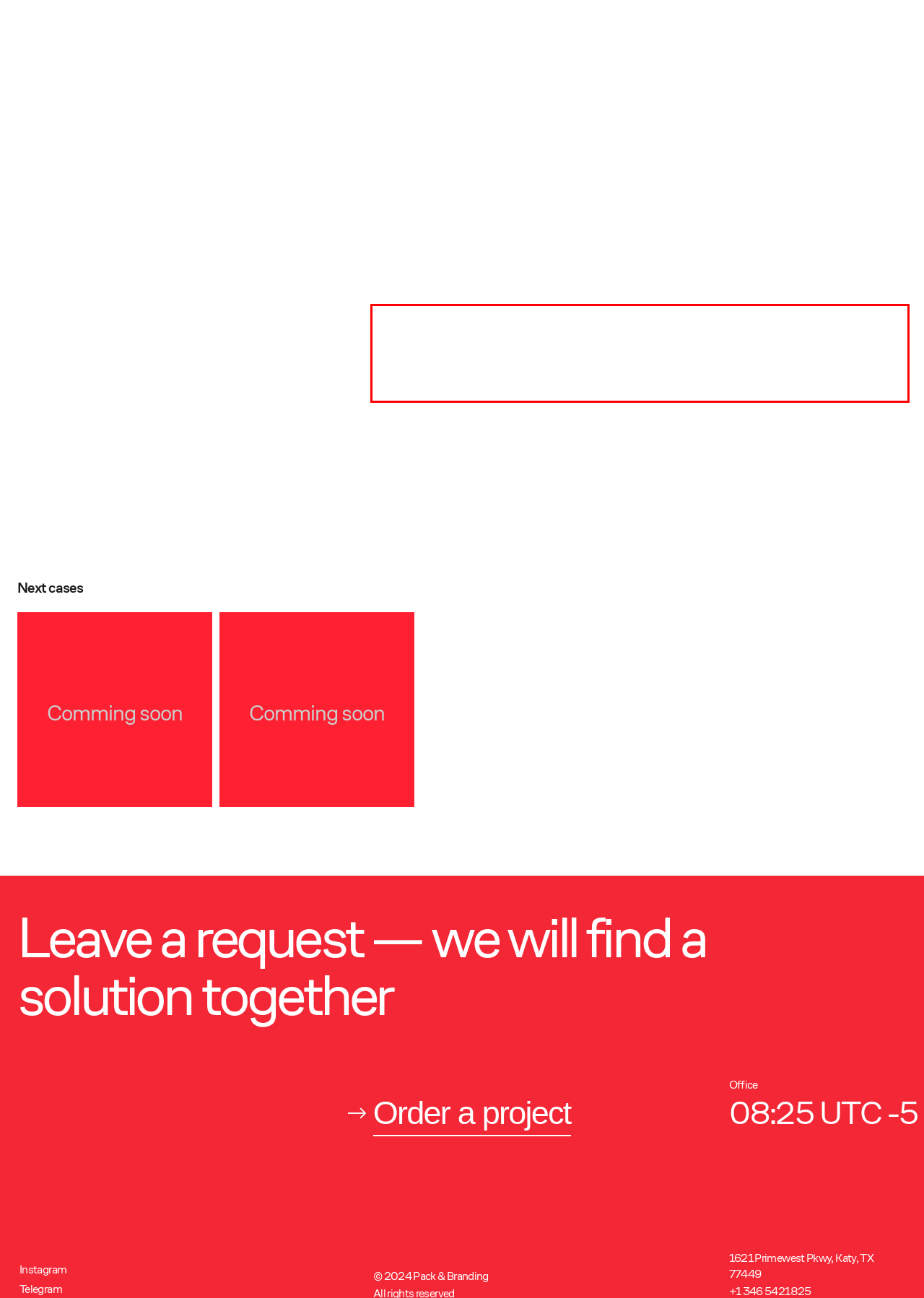Please look at the webpage screenshot and extract the text enclosed by the red bounding box.

In the brand naming, we chose Latin, the language of the medical profession. ‘Formula’ signifies the scientific approach to treatment, while ‘O.V.’ are familiar initials to the brand’s consumers, representing Oksana Volkova. In the logo design and branding, we incorporated the image of the sun, symbolizing health and natural beauty, ‌emphasizing continuity with the Cosmetology Center’s own logo.